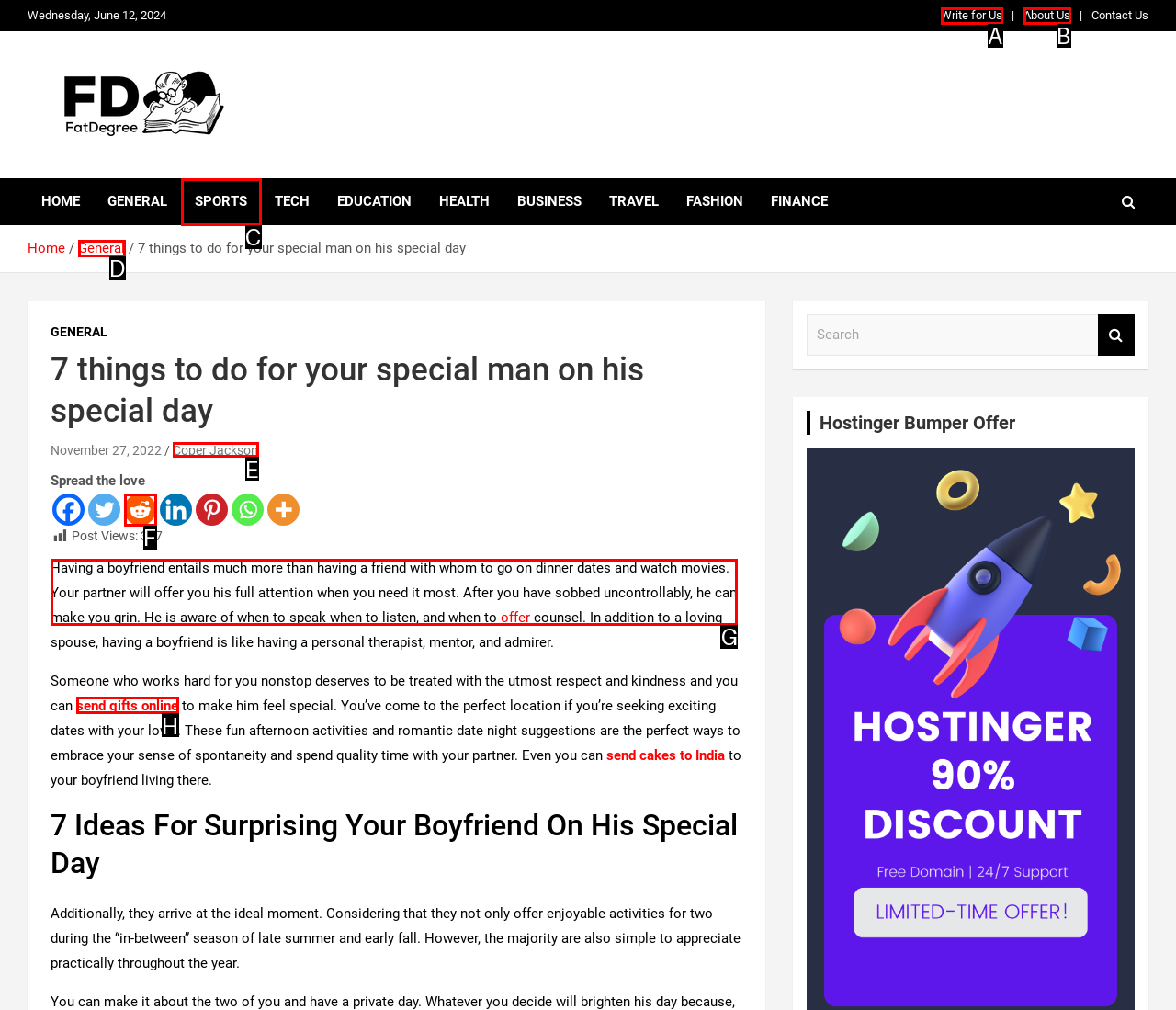Determine the letter of the element you should click to carry out the task: Read the article about '7 things to do for your special man on his special day'
Answer with the letter from the given choices.

G